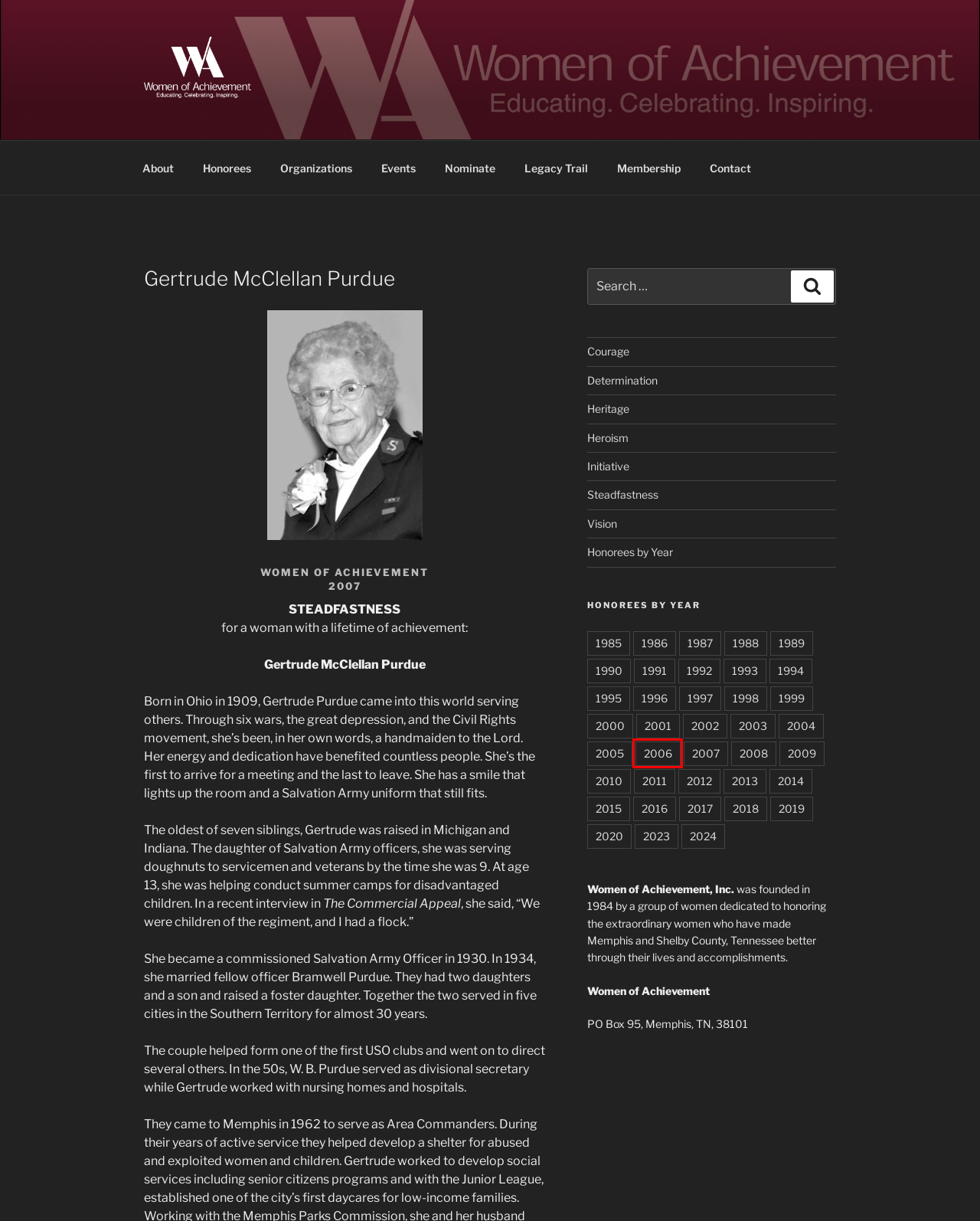Examine the screenshot of a webpage with a red bounding box around a specific UI element. Identify which webpage description best matches the new webpage that appears after clicking the element in the red bounding box. Here are the candidates:
A. Determination – Women of Achievement
B. 2014 – Women of Achievement
C. 1985 – Women of Achievement
D. Participating Organizations have included: – Women of Achievement
E. 1987 – Women of Achievement
F. 1989 – Women of Achievement
G. 2011 – Women of Achievement
H. 2006 – Women of Achievement

H